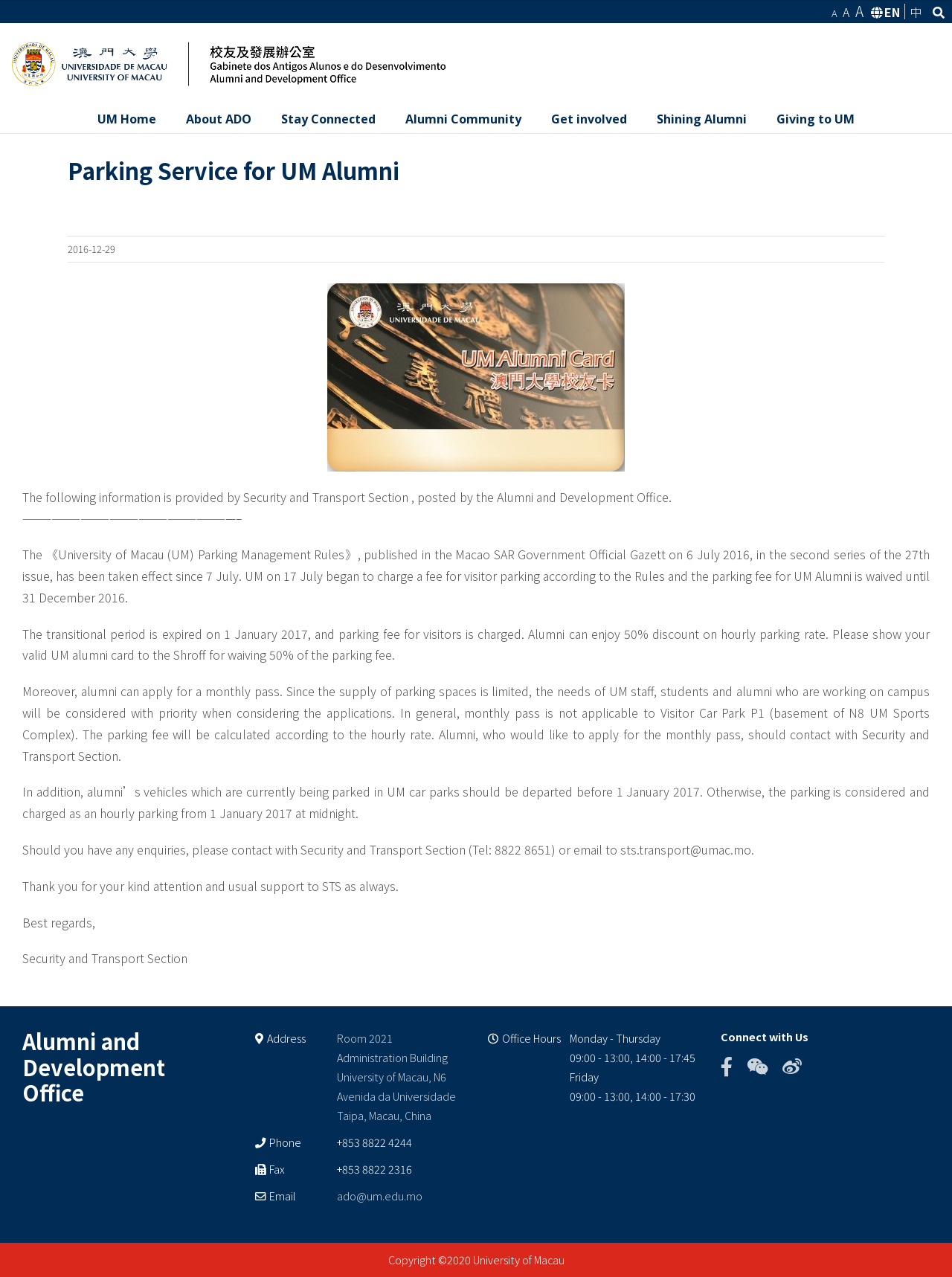What is the discount rate for alumni on hourly parking rate?
Based on the image, answer the question in a detailed manner.

The answer can be found in the text 'Alumni can enjoy 50% discount on hourly parking rate.' which states that alumni can enjoy a 50% discount on hourly parking rate.